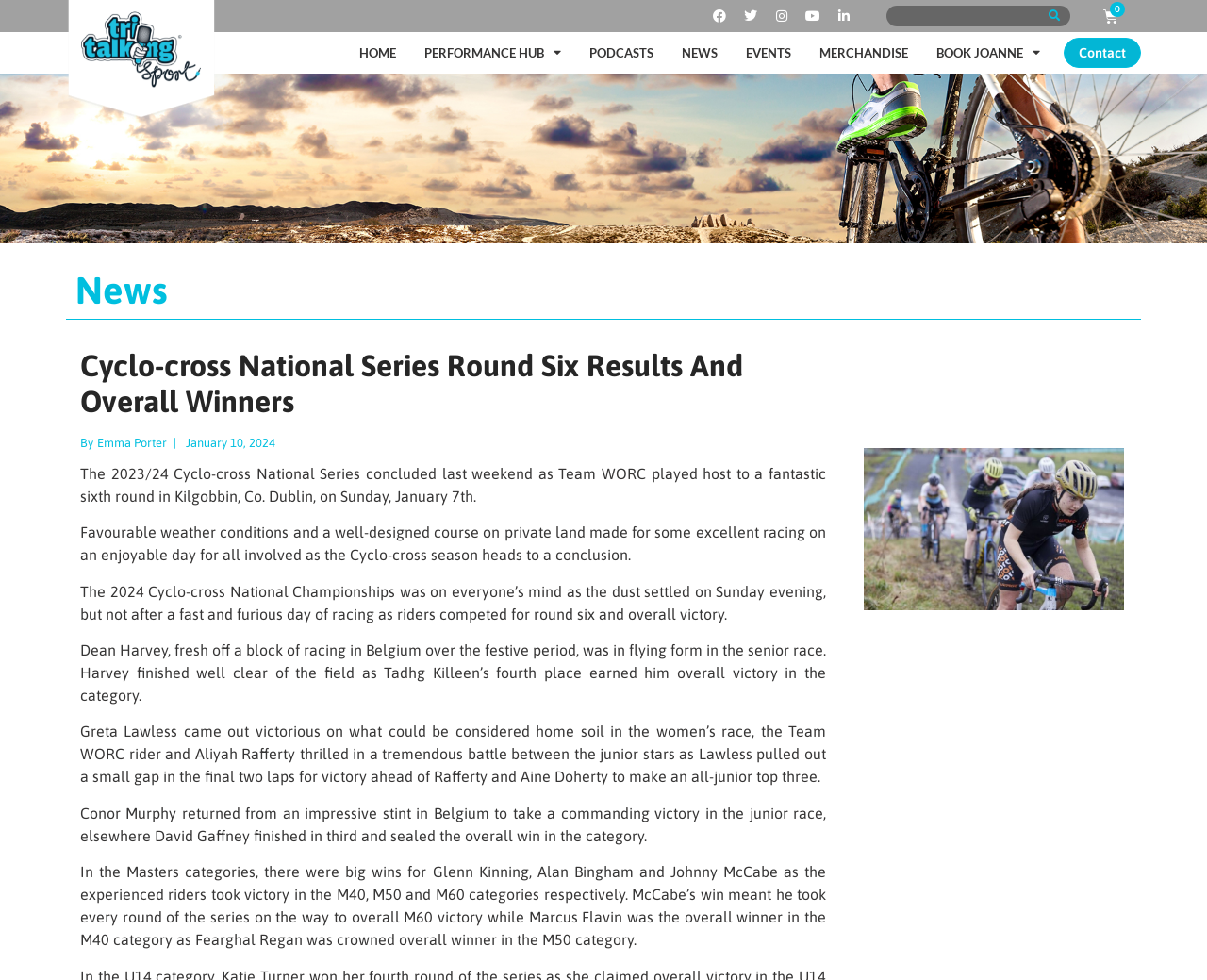Kindly determine the bounding box coordinates for the clickable area to achieve the given instruction: "View the Cyclo-cross National Series Round Six Results".

[0.066, 0.355, 0.684, 0.429]